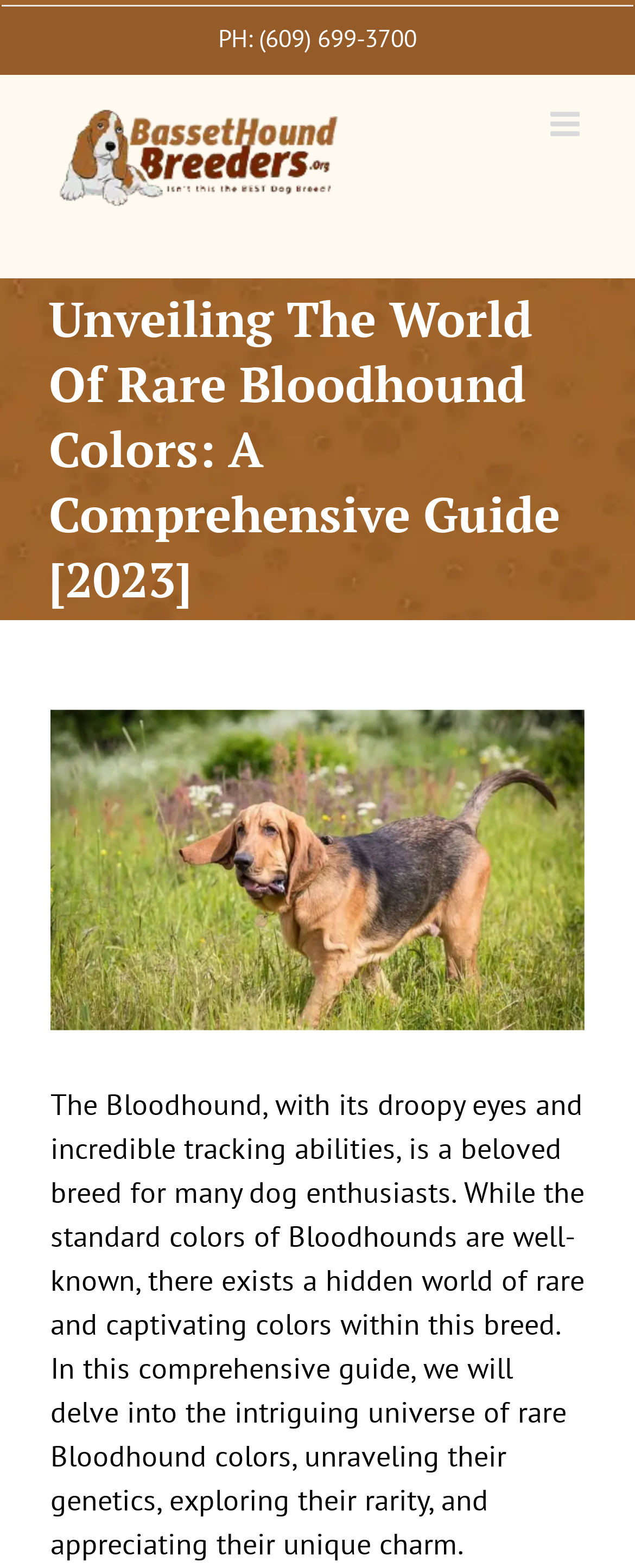Is the mobile menu expanded?
Using the information presented in the image, please offer a detailed response to the question.

I found a link element with the content 'Toggle mobile menu' and its expanded property is set to False, which means the mobile menu is not expanded.